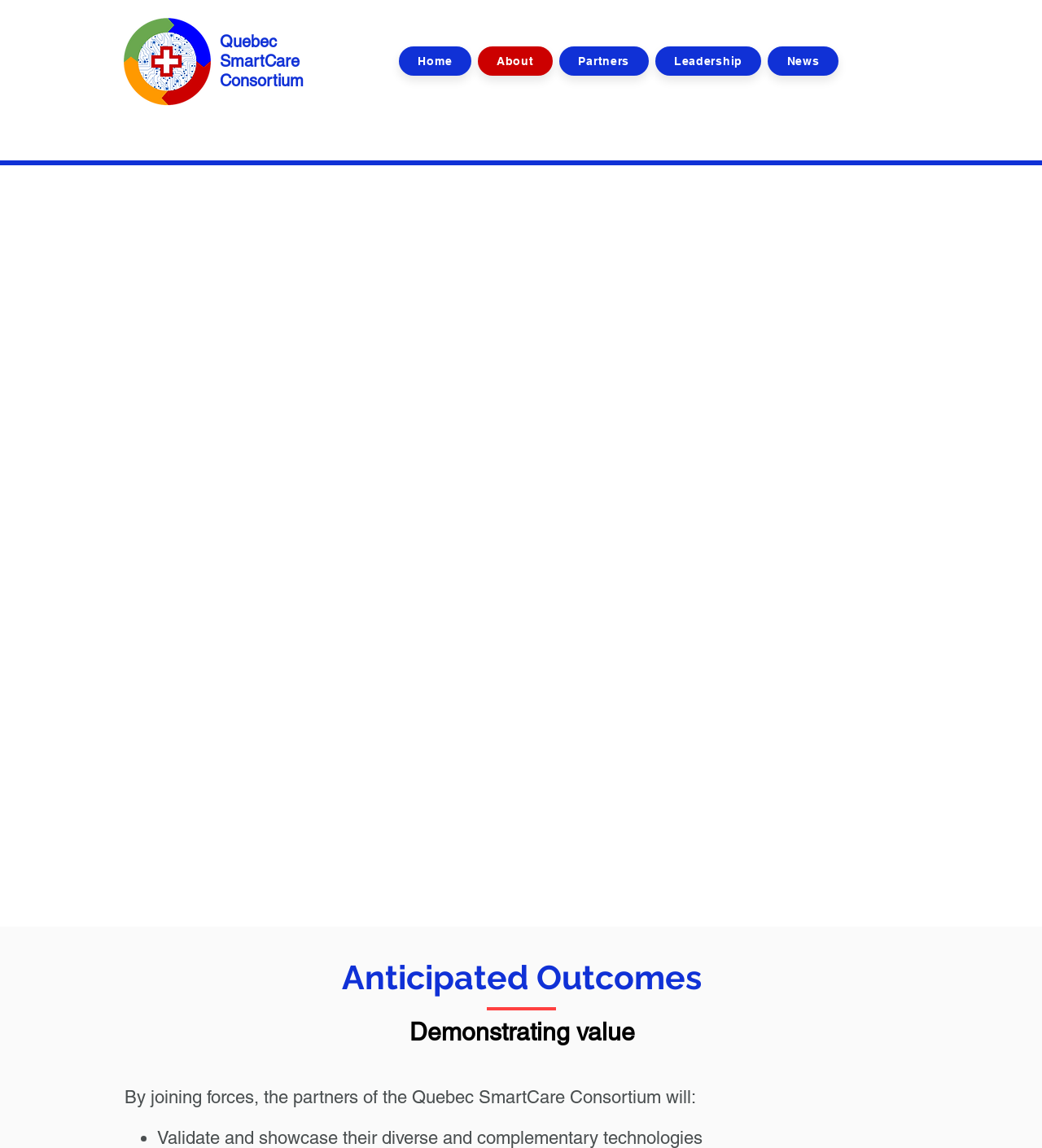What will researchers be able to do with industry partners?
Answer with a single word or phrase by referring to the visual content.

Perform real-world evidence research using artificial intelligence